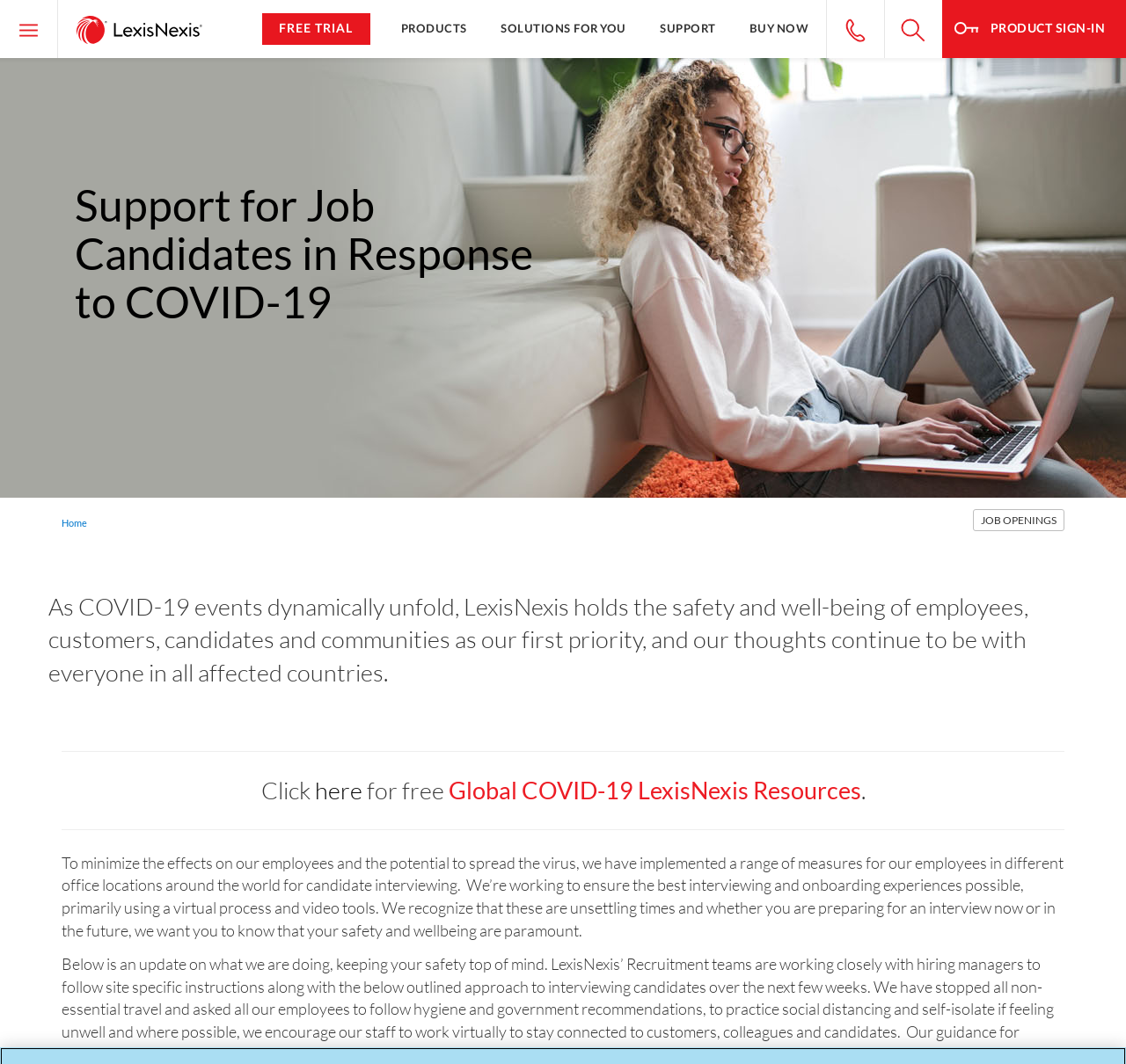Identify the bounding box coordinates of the clickable region necessary to fulfill the following instruction: "Click on 'SUPPORT'". The bounding box coordinates should be four float numbers between 0 and 1, i.e., [left, top, right, bottom].

[0.571, 0.0, 0.651, 0.055]